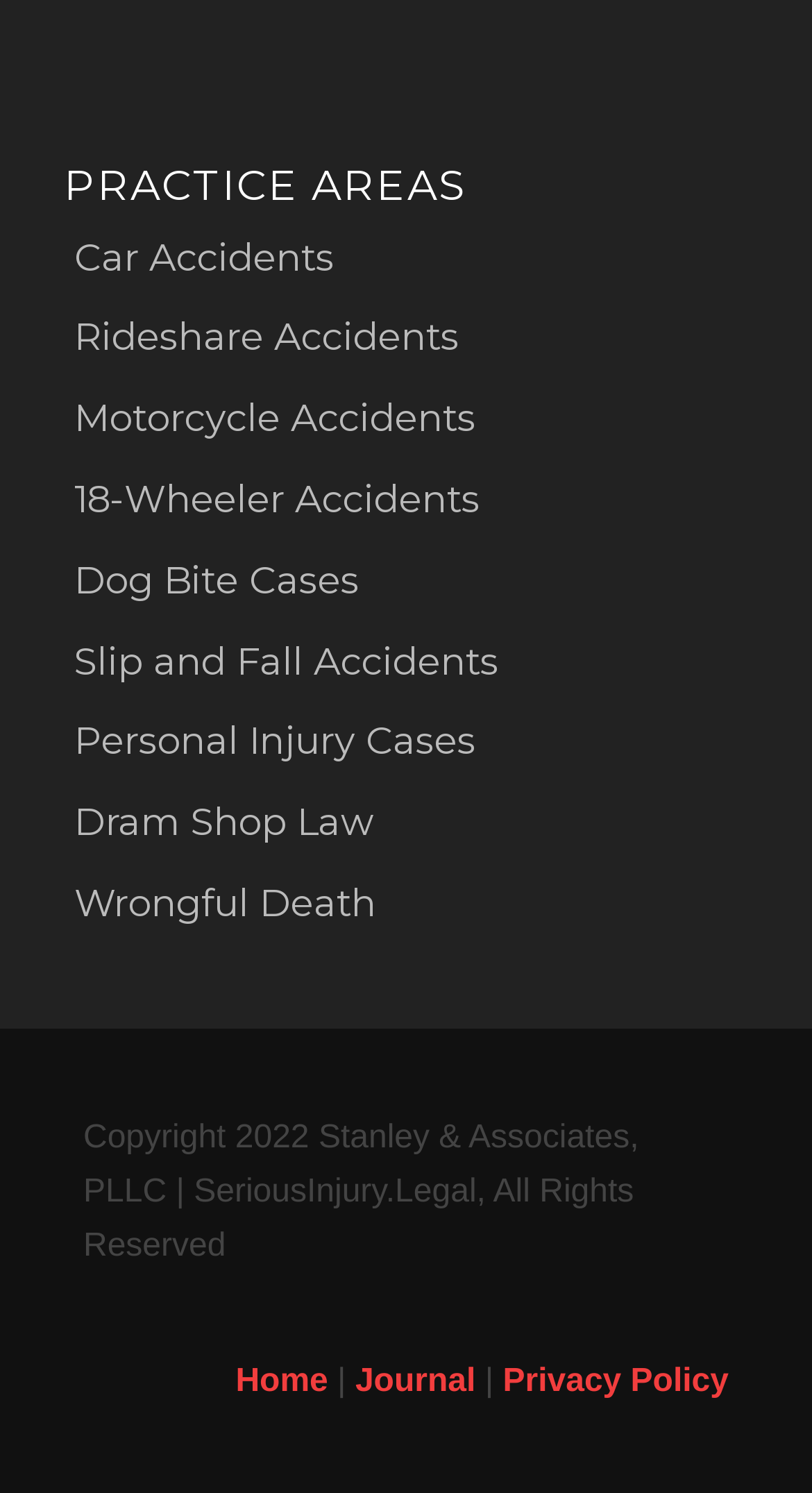Answer the question below with a single word or a brief phrase: 
What is the copyright information of the website?

Copyright 2022 Stanley & Associates, PLLC